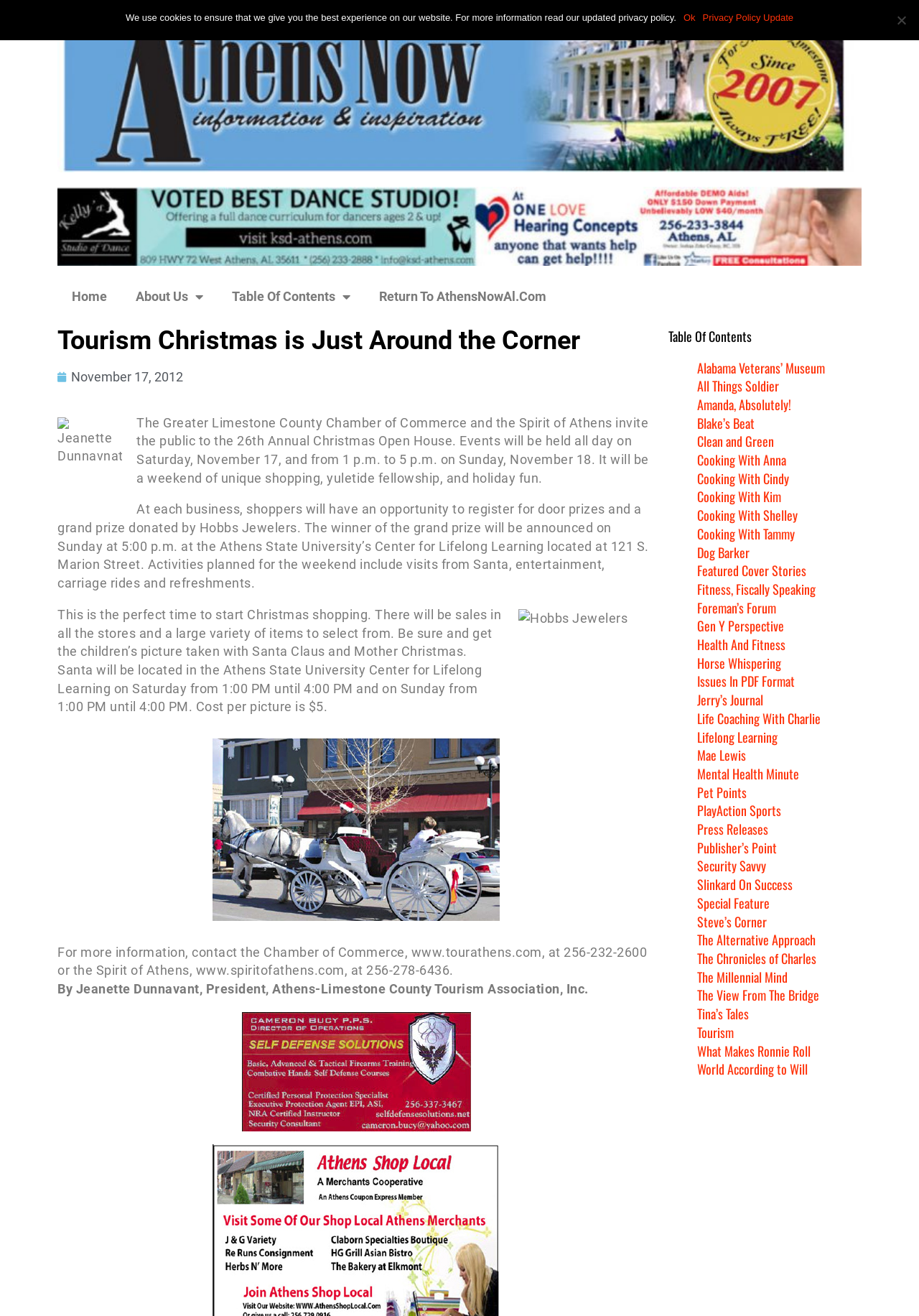Based on the provided description, "Foreman’s Forum", find the bounding box of the corresponding UI element in the screenshot.

[0.759, 0.454, 0.845, 0.469]